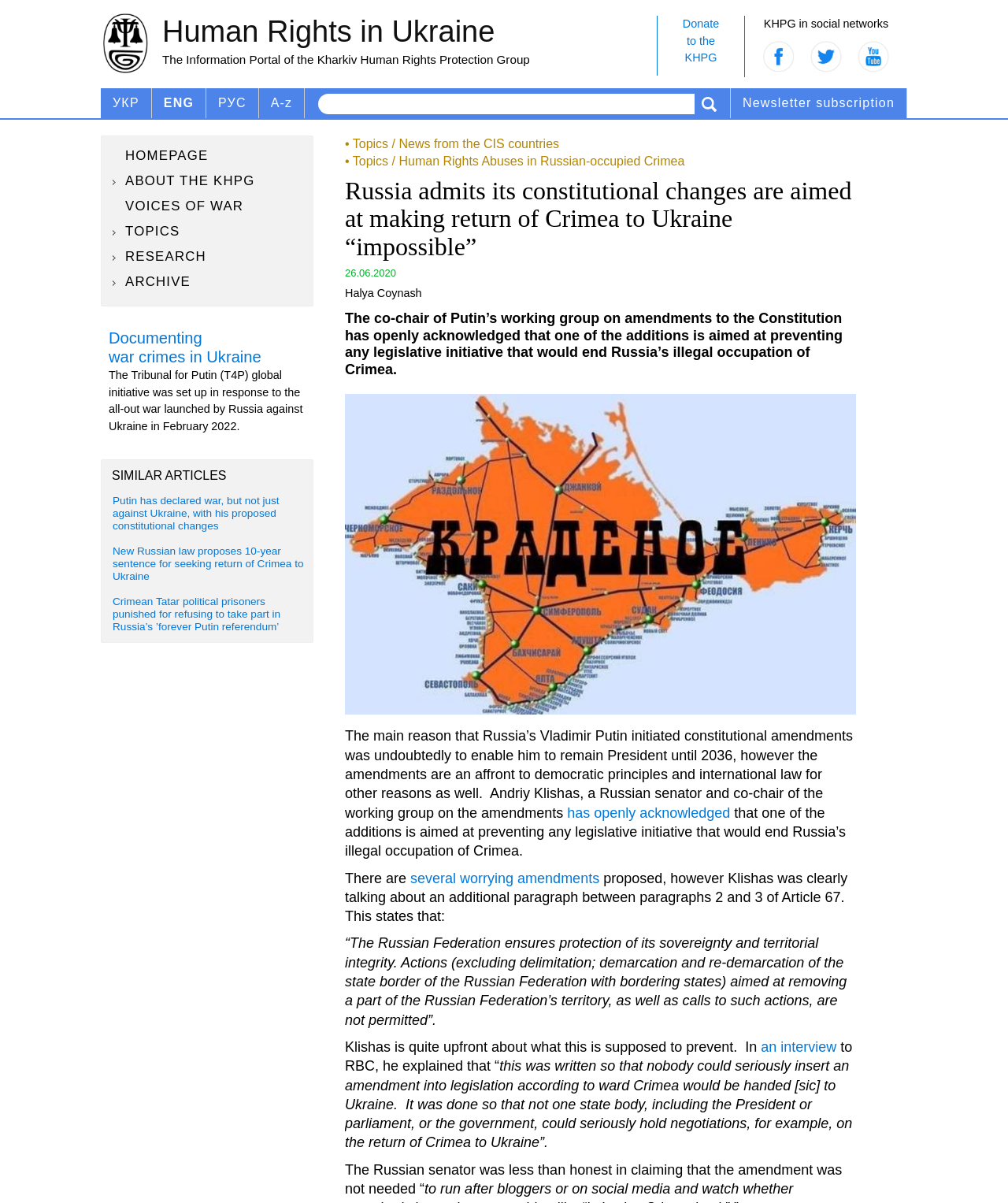Locate the bounding box coordinates of the element that should be clicked to execute the following instruction: "Switch to Ukrainian language".

[0.1, 0.073, 0.15, 0.098]